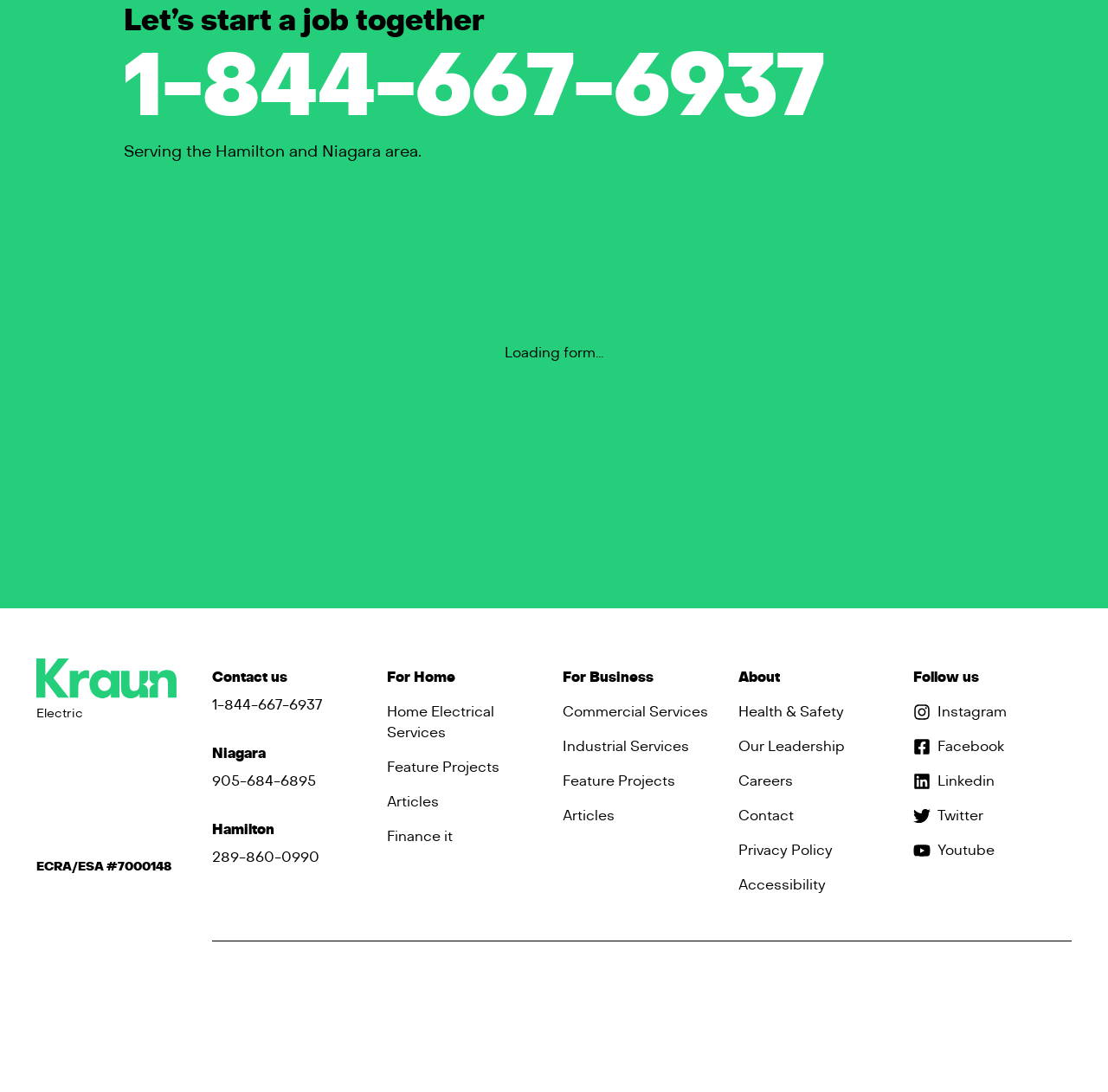What are the social media platforms where the company can be found?
Based on the visual, give a brief answer using one word or a short phrase.

Instagram, Facebook, Linkedin, Twitter, Youtube